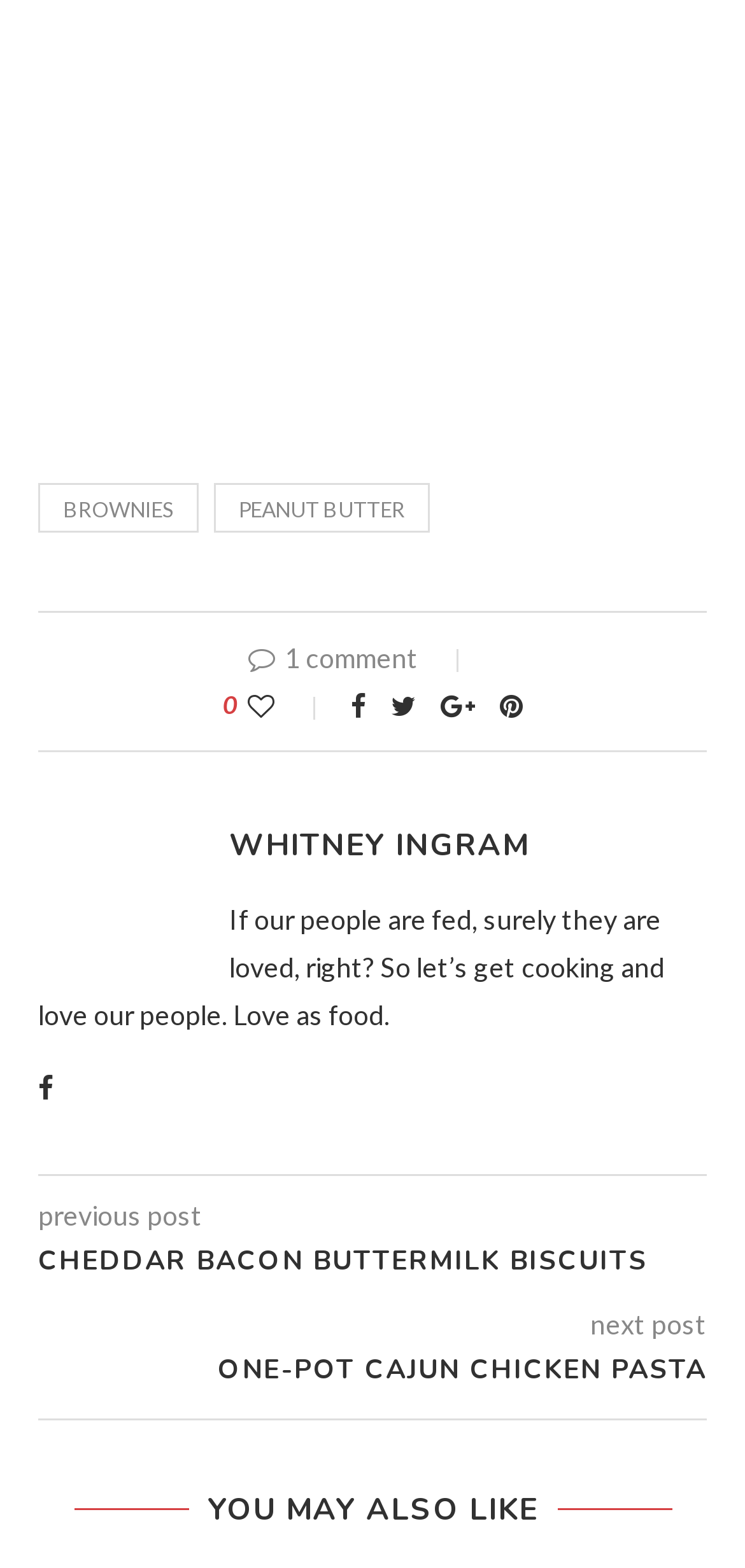Locate the bounding box coordinates of the element that should be clicked to execute the following instruction: "Go to the next post".

[0.051, 0.862, 0.949, 0.886]